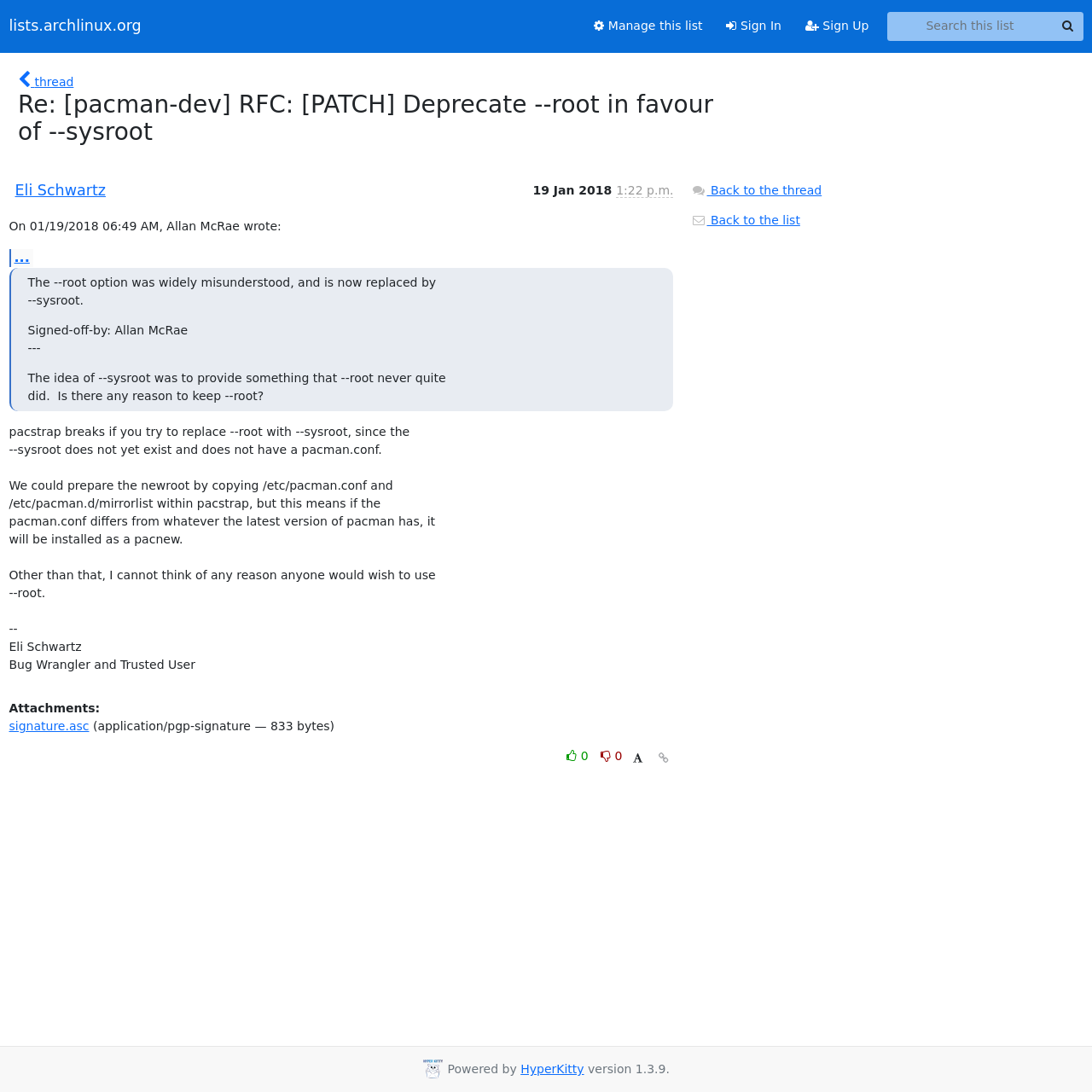Provide a one-word or one-phrase answer to the question:
What is the sender's time of the email?

Jan. 19, 2018, 8:22 a.m.